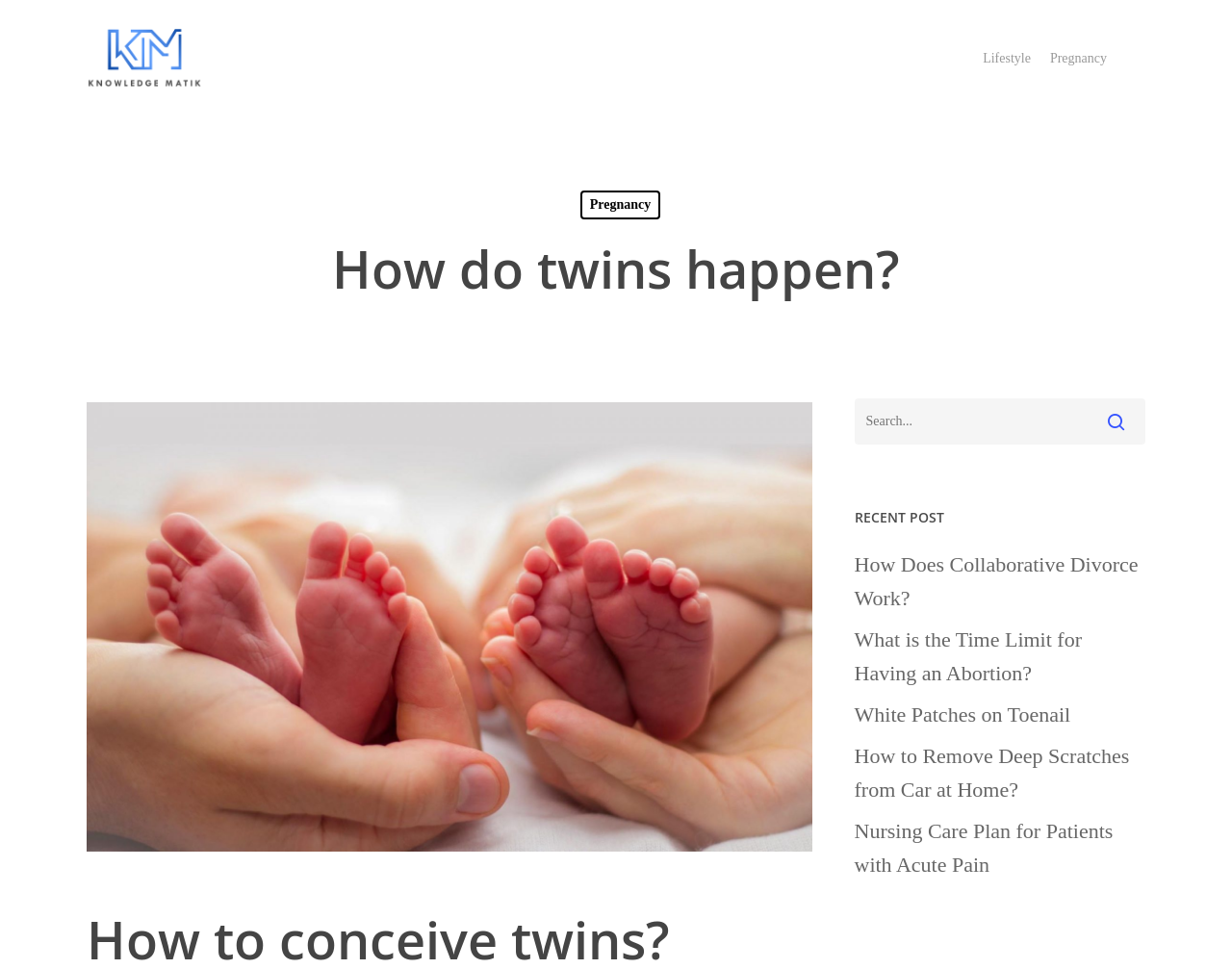Please determine the bounding box of the UI element that matches this description: LinkedIn. The coordinates should be given as (top-left x, top-left y, bottom-right x, bottom-right y), with all values between 0 and 1.

None